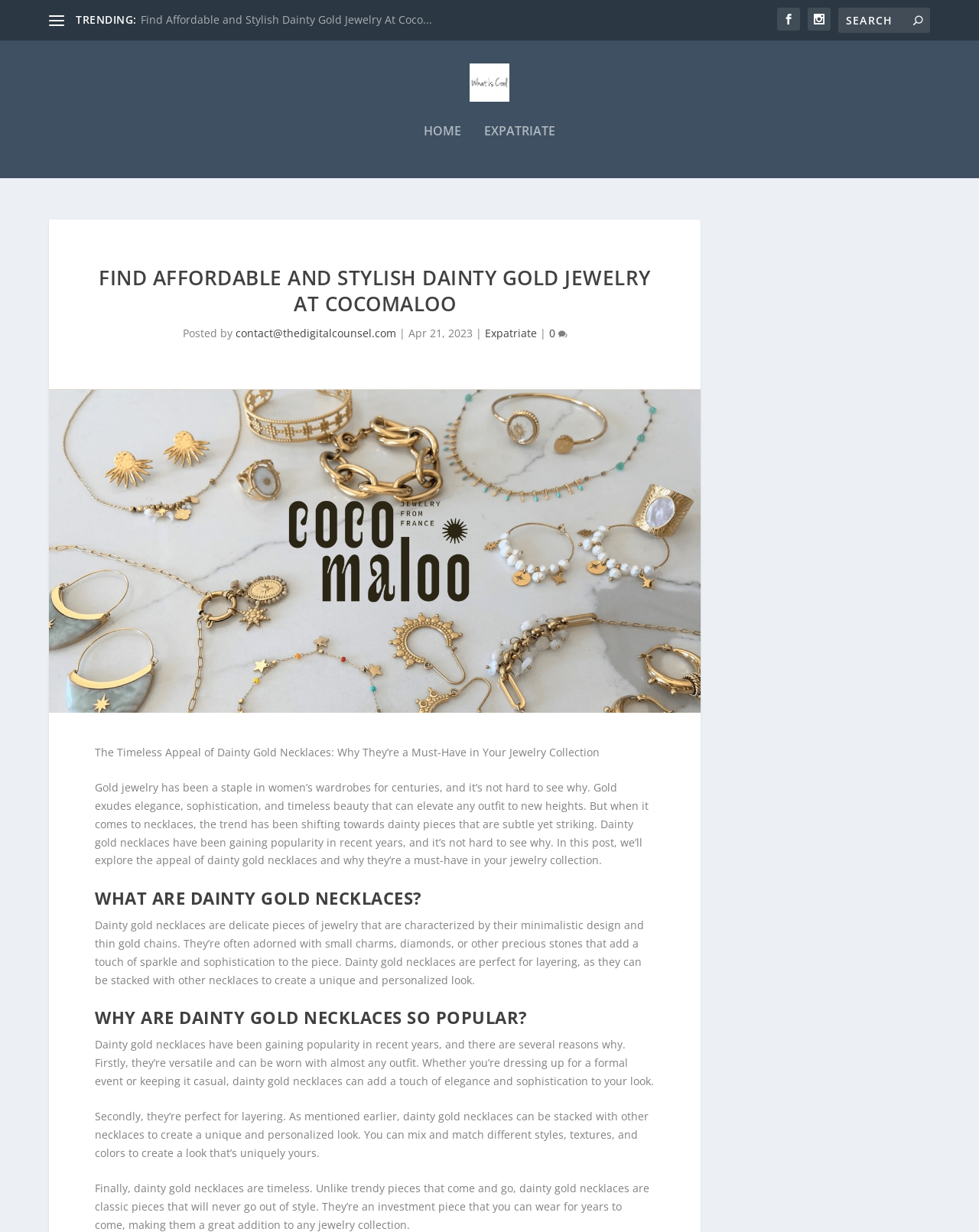What is the category of the trending section?
Using the image, elaborate on the answer with as much detail as possible.

Based on the webpage, the trending section is labeled as 'TRENDING:' and the links below it are related to jewelry, such as 'Find Affordable and Stylish Dainty Gold Jewelry At CocoMaloo'. Therefore, the category of the trending section is jewelry.